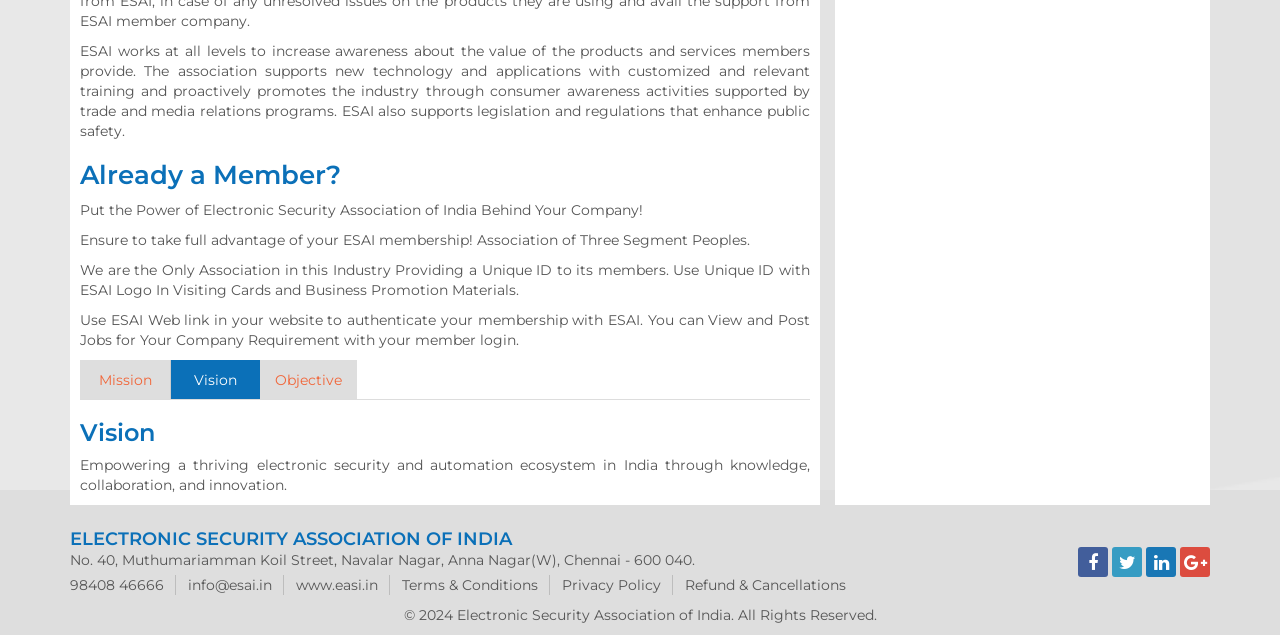Locate the bounding box coordinates of the clickable region to complete the following instruction: "Click the more actions button."

None